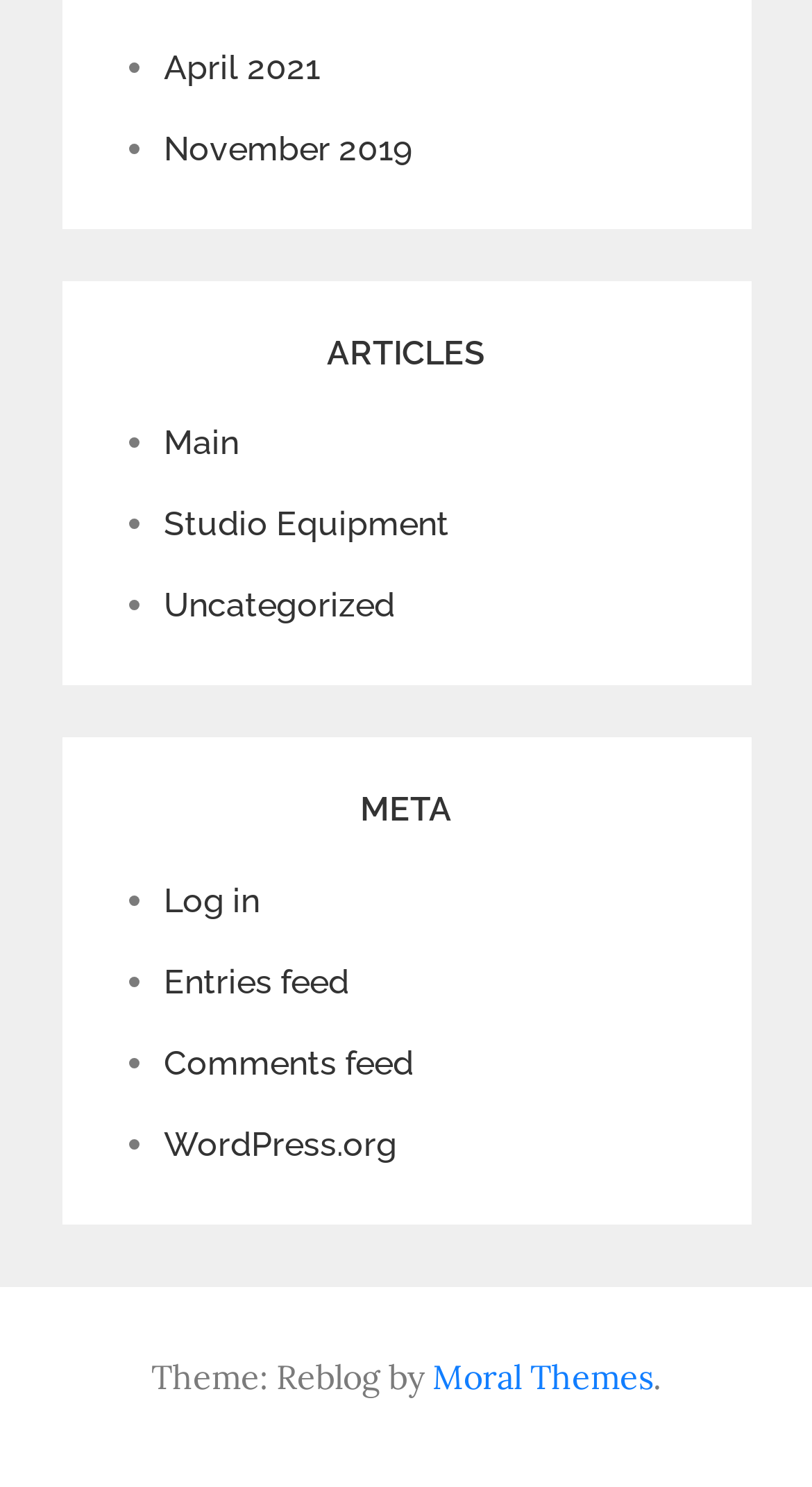Find and provide the bounding box coordinates for the UI element described with: "Uncategorized".

[0.201, 0.394, 0.486, 0.421]